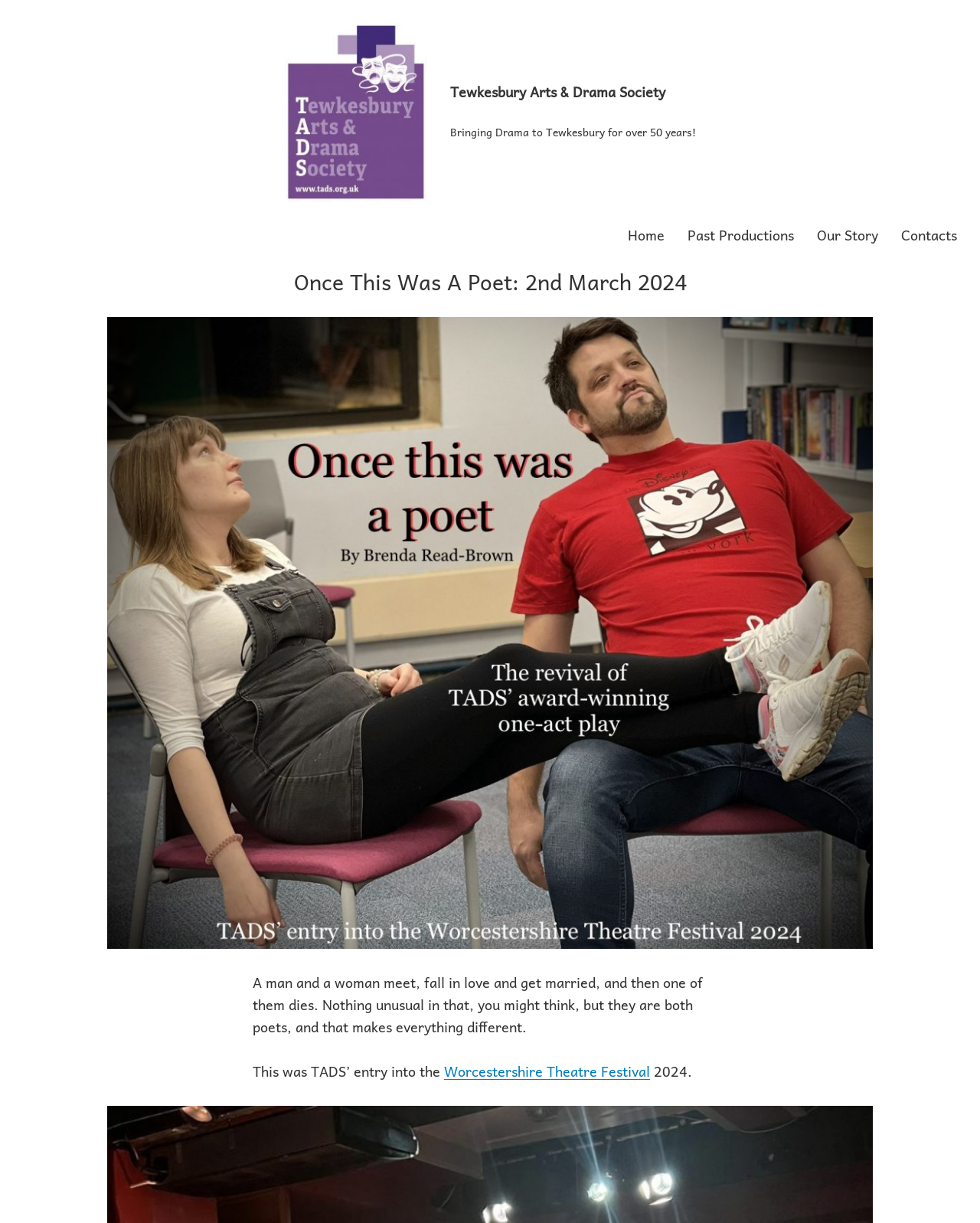What is the name of the drama society?
Provide a detailed answer to the question, using the image to inform your response.

The name of the drama society can be found in the top-left corner of the webpage, where it is written as a heading and also as the text of an image and a link.